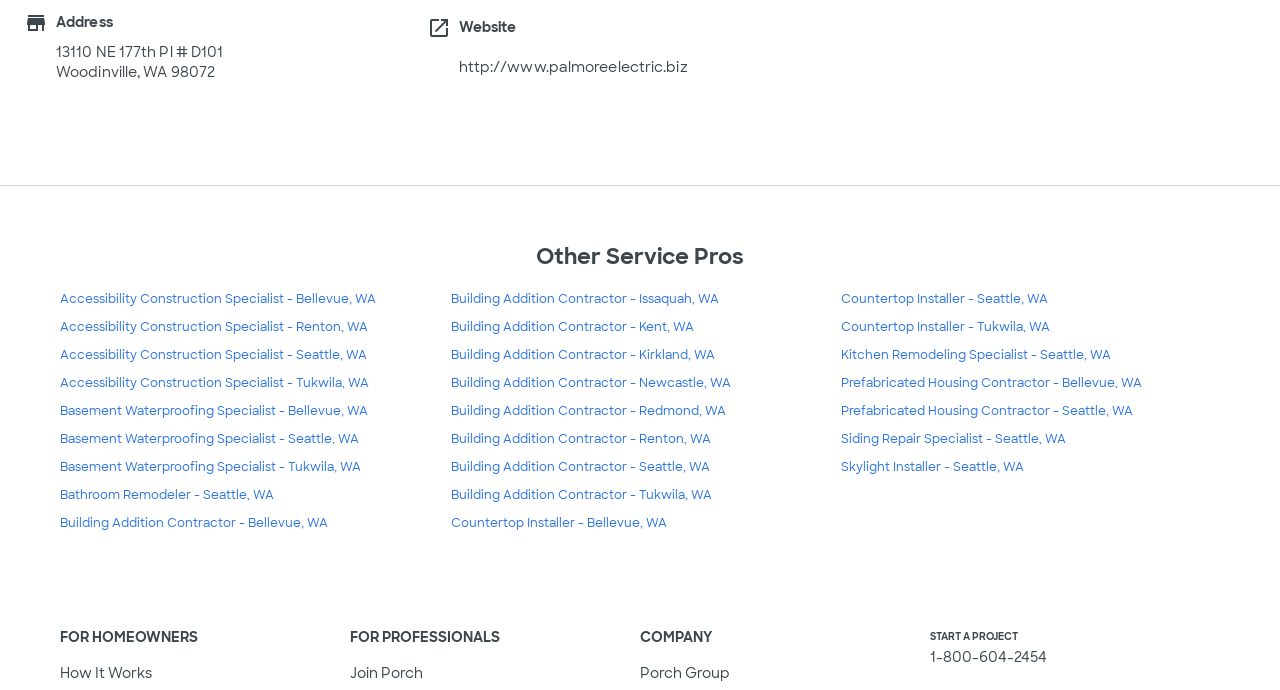What are the categories for professionals?
Examine the image and give a concise answer in one word or a short phrase.

FOR HOMEOWNERS, FOR PROFESSIONALS, COMPANY